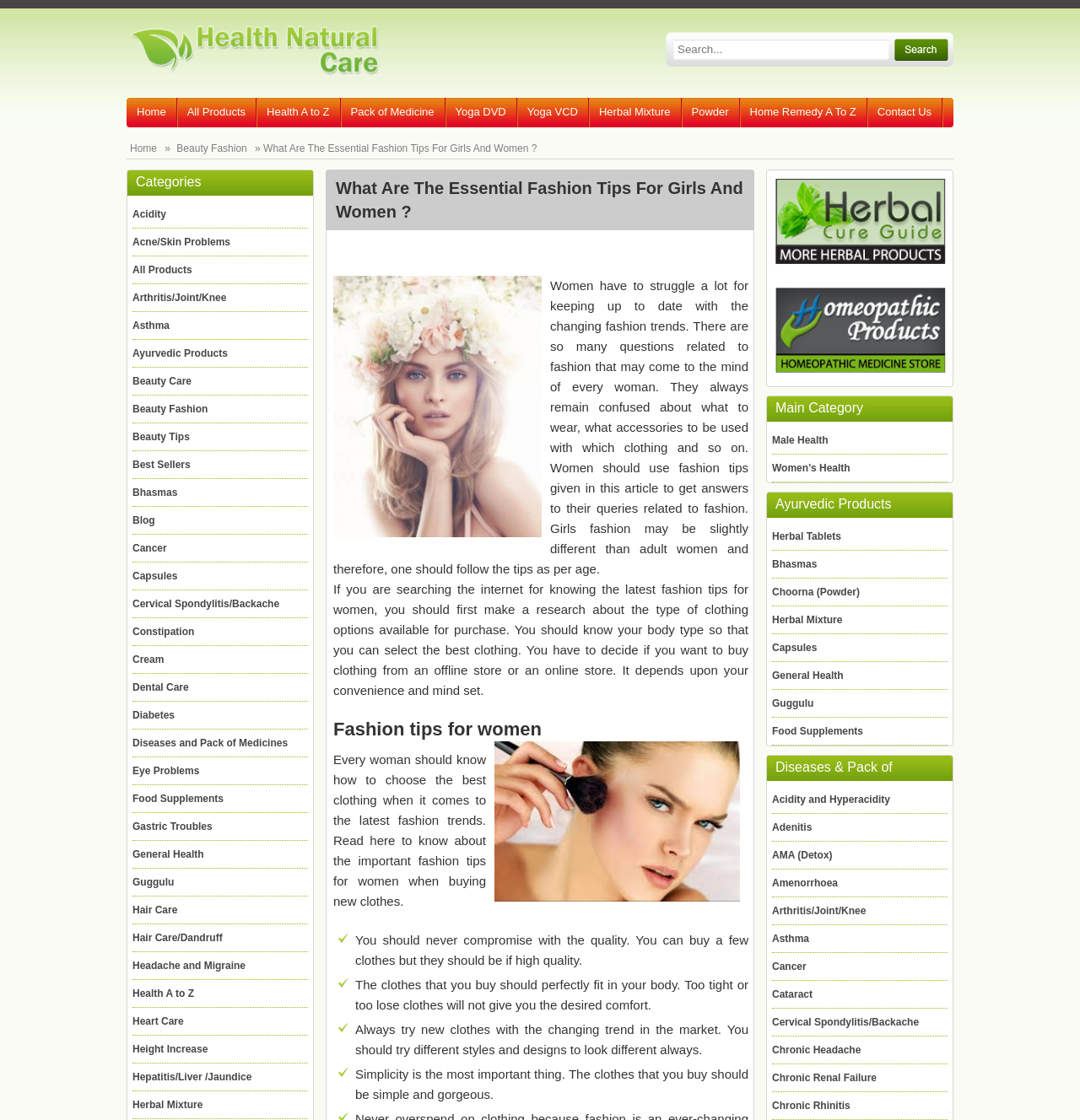Please locate and generate the primary heading on this webpage.

What Are The Essential Fashion Tips For Girls And Women ?